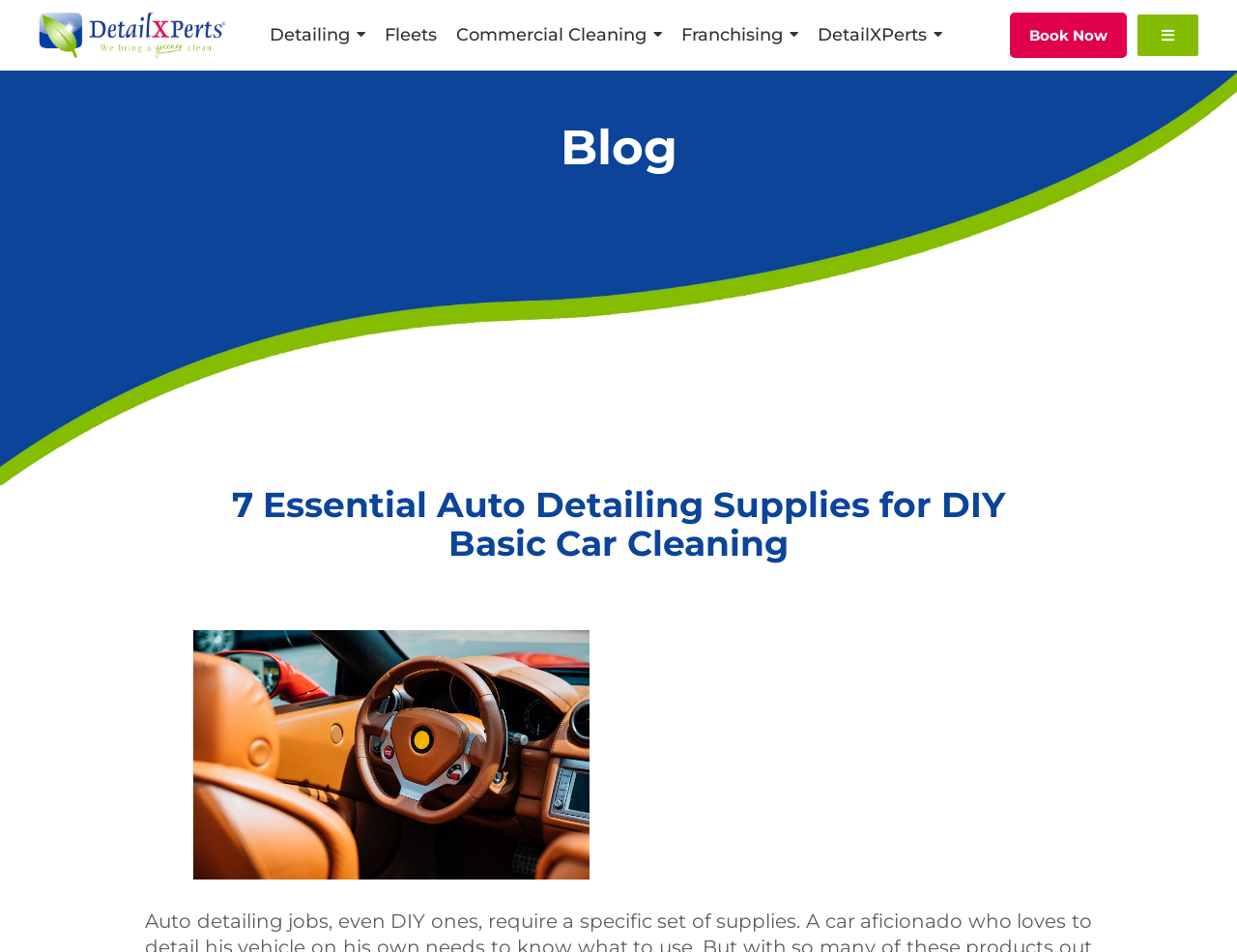Please answer the following question using a single word or phrase: Is there an image on the webpage?

Yes